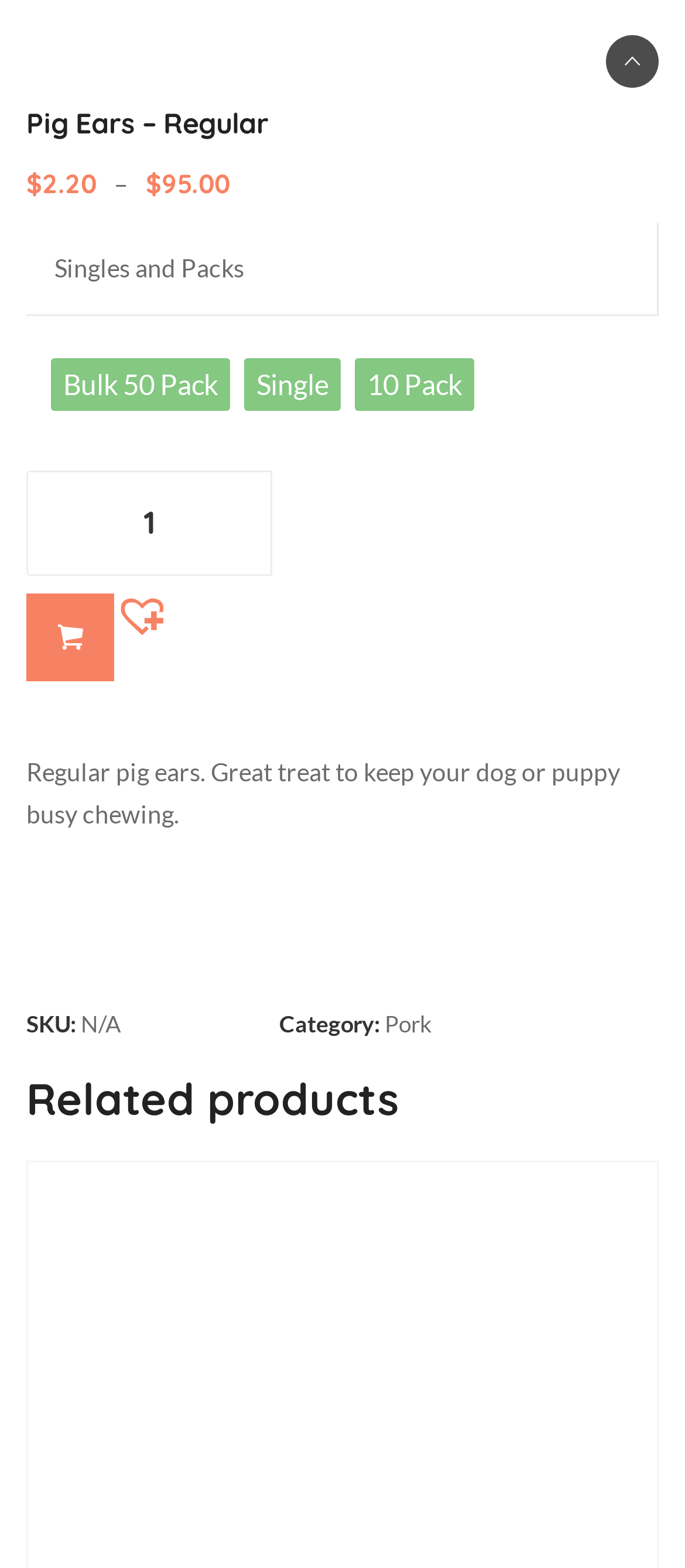What is the description of the Pig Ears - Regular product?
Please use the image to deliver a detailed and complete answer.

The description of the Pig Ears - Regular product can be found in the StaticText element with the text 'Regular pig ears. Great treat to keep your dog or puppy busy chewing.' which is located below the heading 'Pig Ears – Regular'.